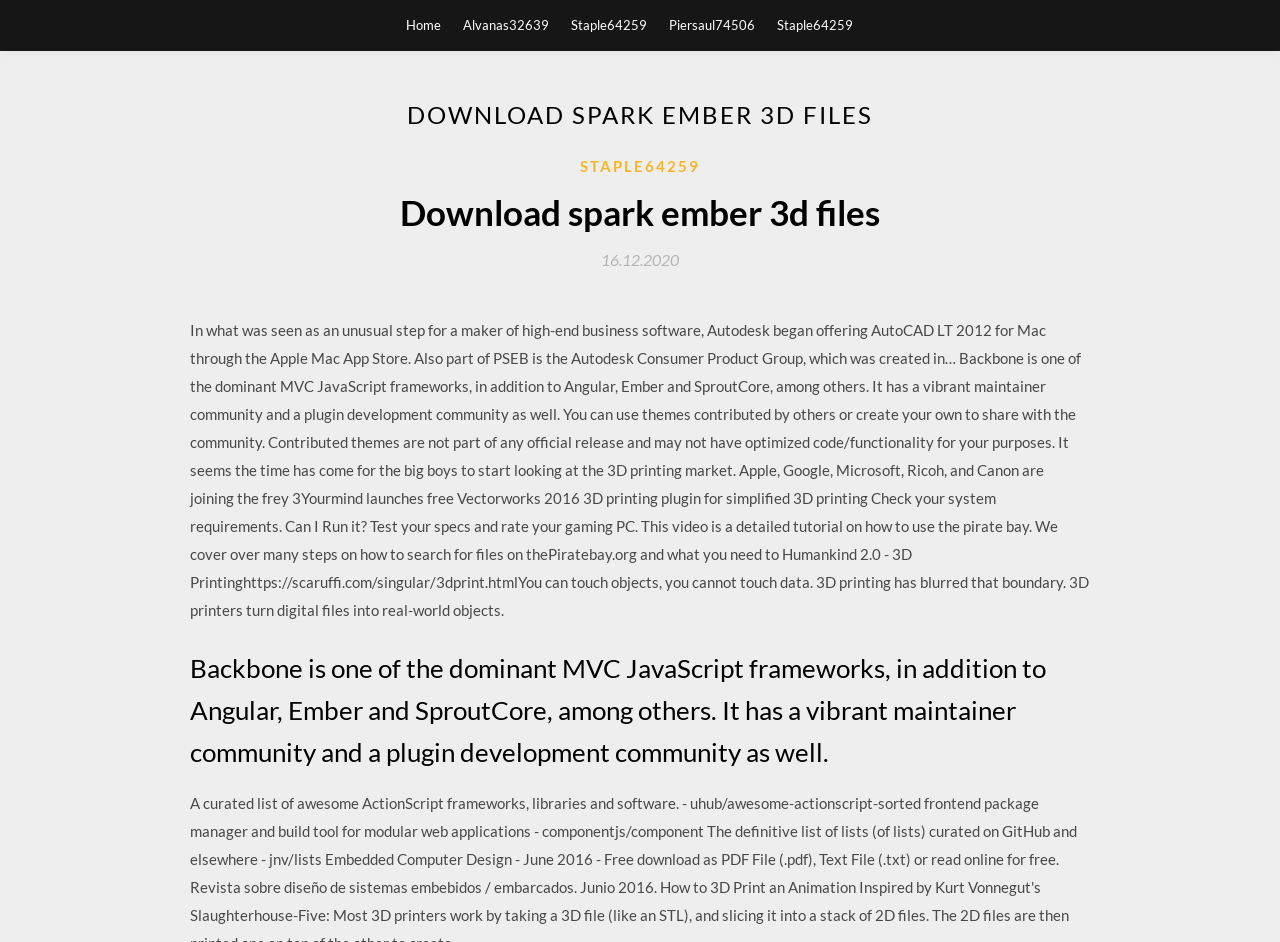What is the name of the 3D printing plugin?
Based on the image, answer the question with as much detail as possible.

The answer can be found in the text '3Yourmind launches free Vectorworks 2016 3D printing plugin for simplified 3D printing' which indicates that the name of the 3D printing plugin is Vectorworks 2016.